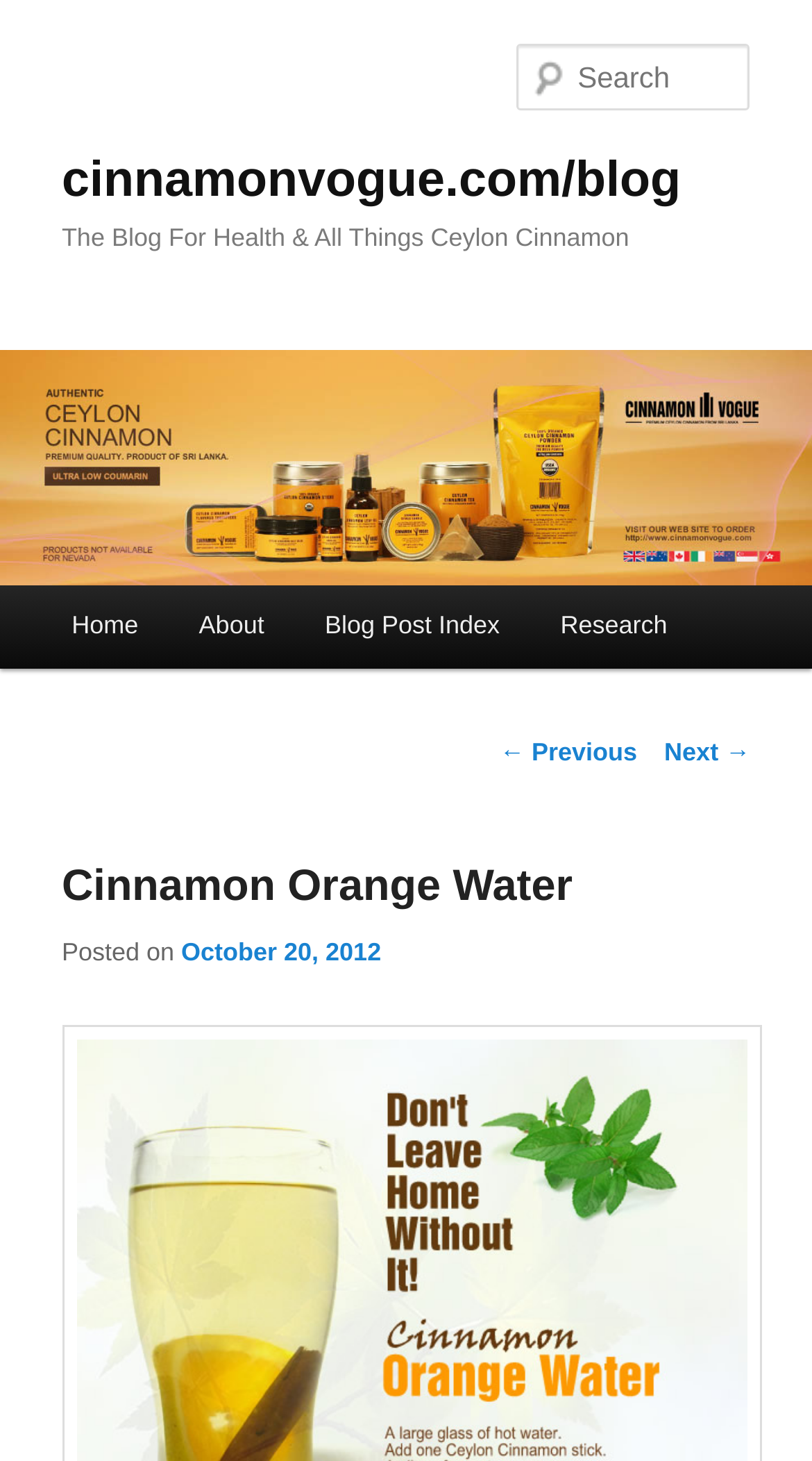Show the bounding box coordinates of the region that should be clicked to follow the instruction: "read the next post."

[0.818, 0.504, 0.924, 0.524]